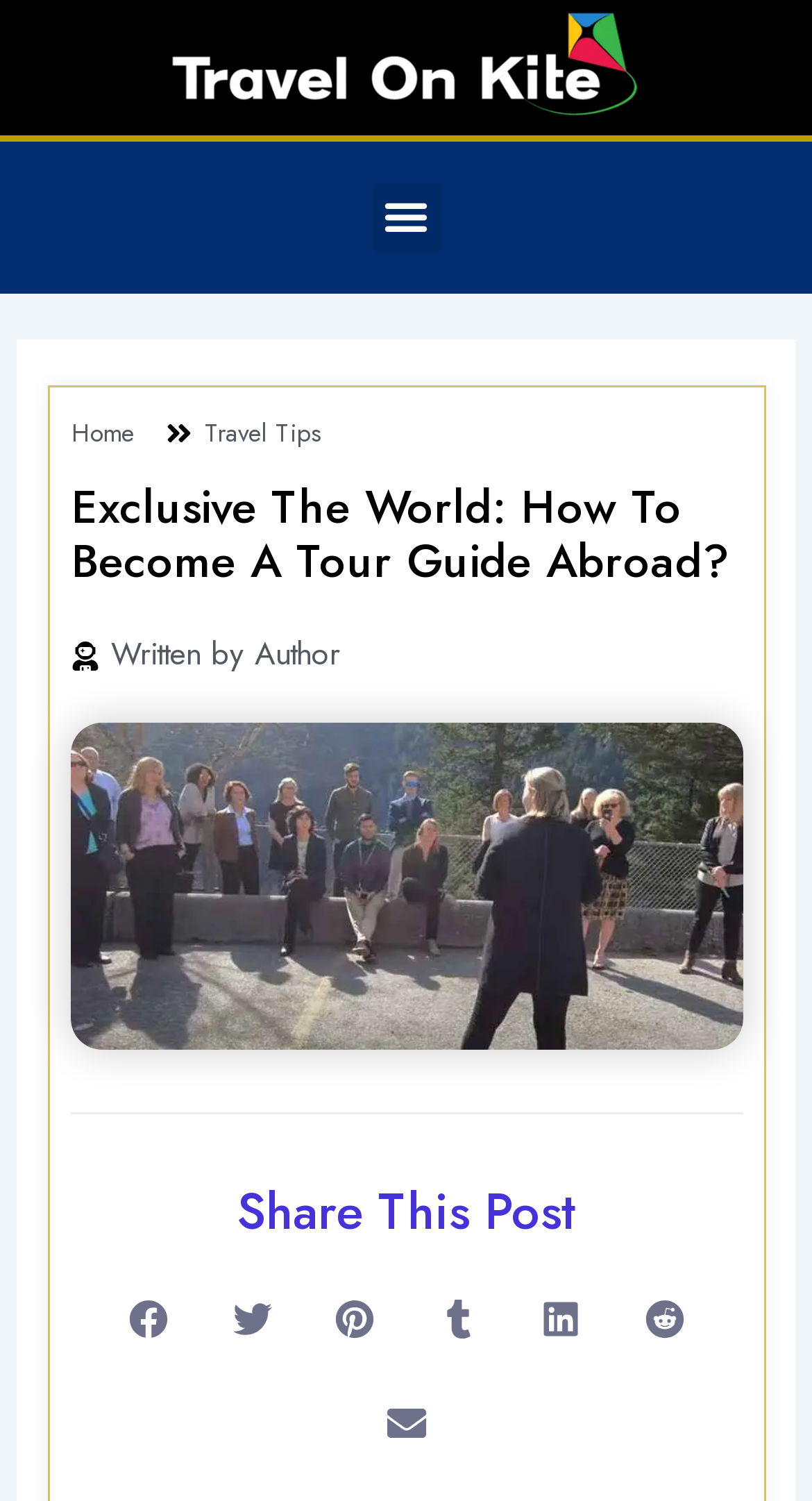Give a one-word or short phrase answer to this question: 
What is the topic of the article?

Becoming a tour guide abroad